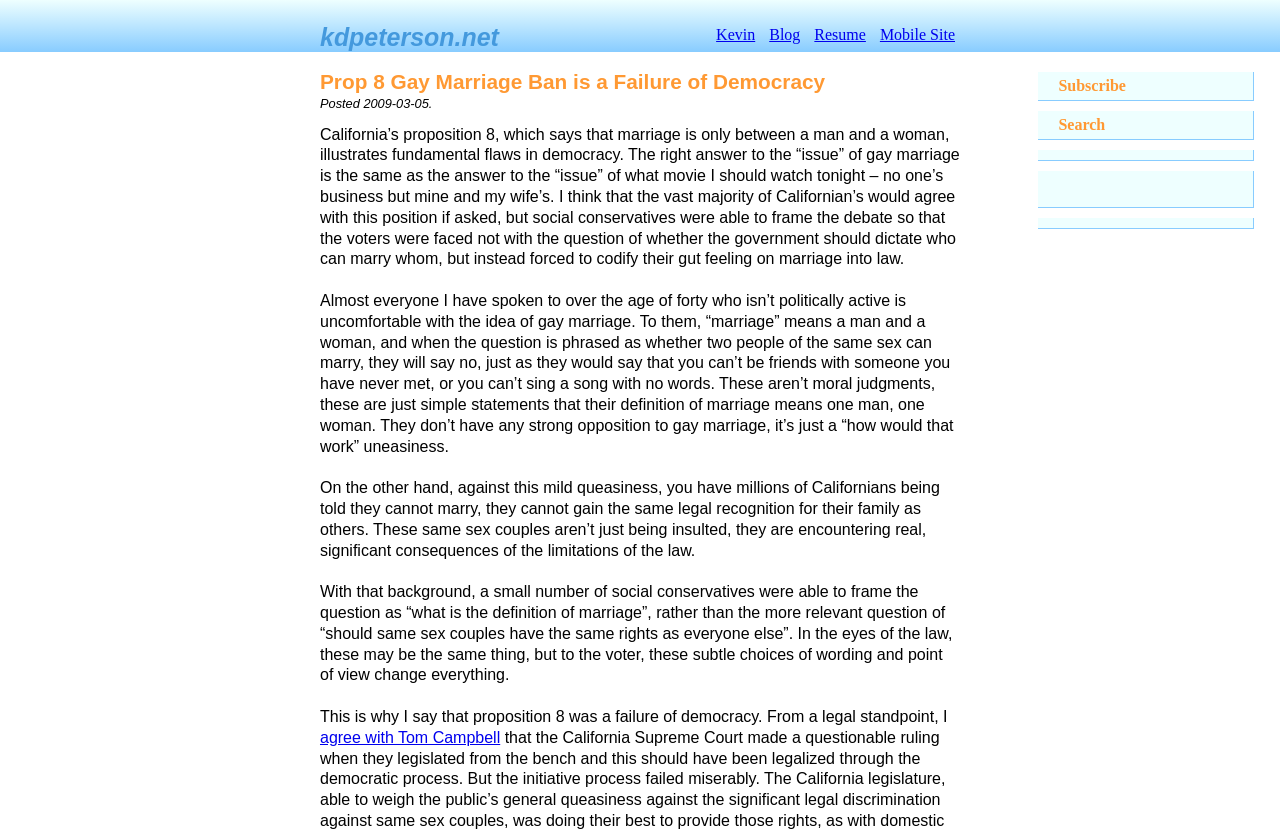Who does the author agree with on the issue of Proposition 8?
Refer to the image and give a detailed answer to the query.

The author agrees with Tom Campbell on the issue of Proposition 8, although the exact nature of their agreement is not specified in the blog post.